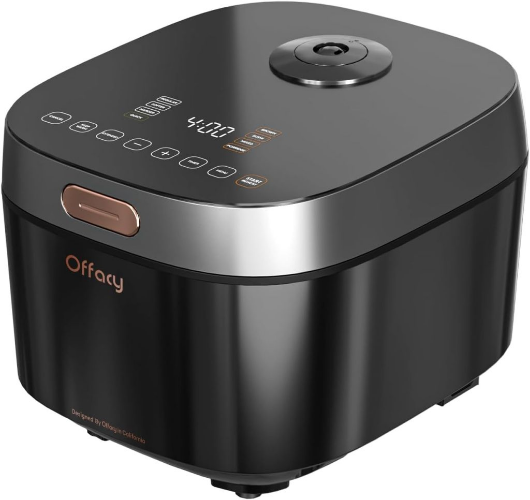Based on the image, provide a detailed and complete answer to the question: 
What is the color of the rice cooker's finish?

The caption describes the rice cooker's finish as elegant black, which adds a contemporary touch to any kitchen decor, making it not just a functional appliance but also a stylish addition to the home.